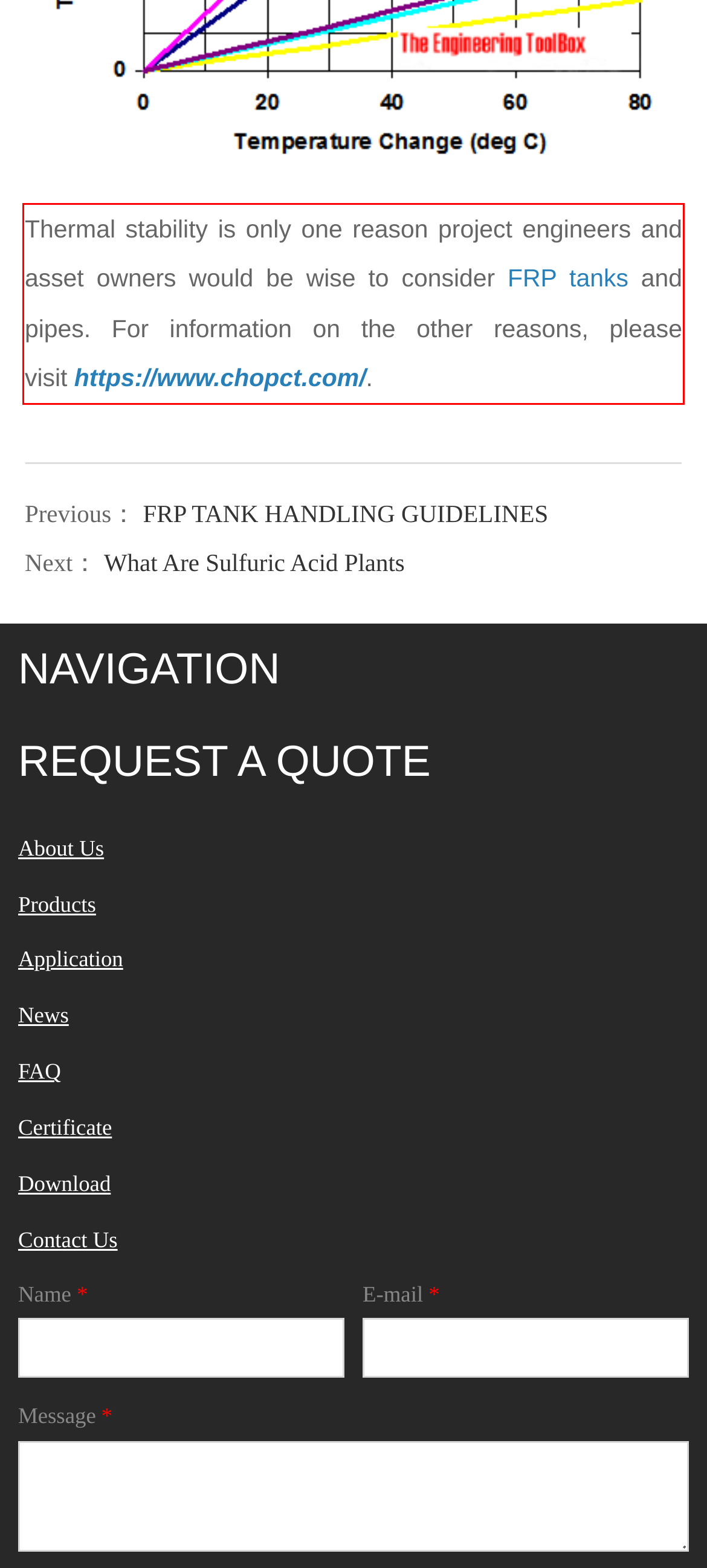Identify the text inside the red bounding box in the provided webpage screenshot and transcribe it.

Thermal stability is only one reason project engineers and asset owners would be wise to consider FRP tanks and pipes. For information on the other reasons, please visit https://www.chopct.com/.